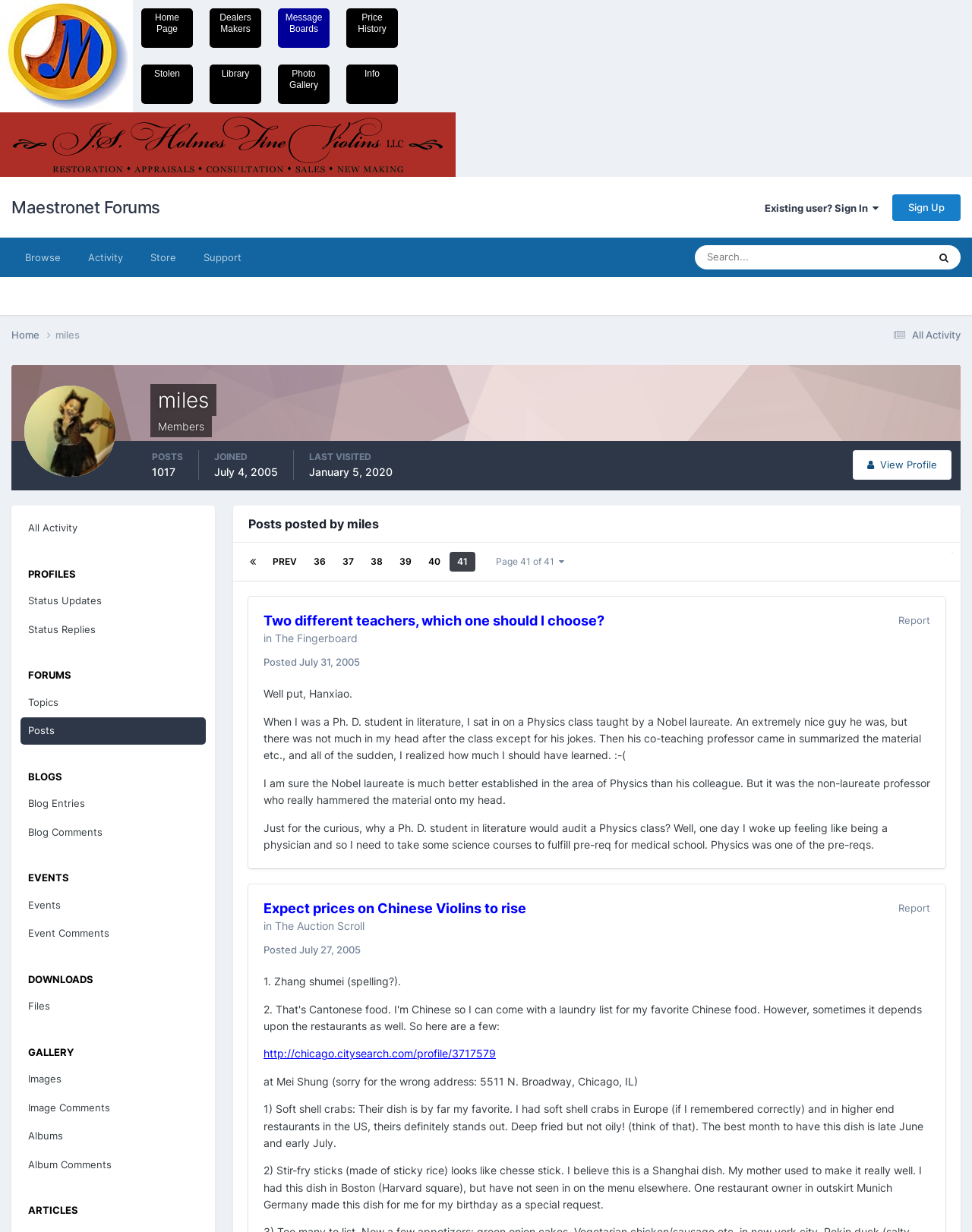Please respond to the question using a single word or phrase:
What is the last visited date of the user 'miles'?

January 5, 2020